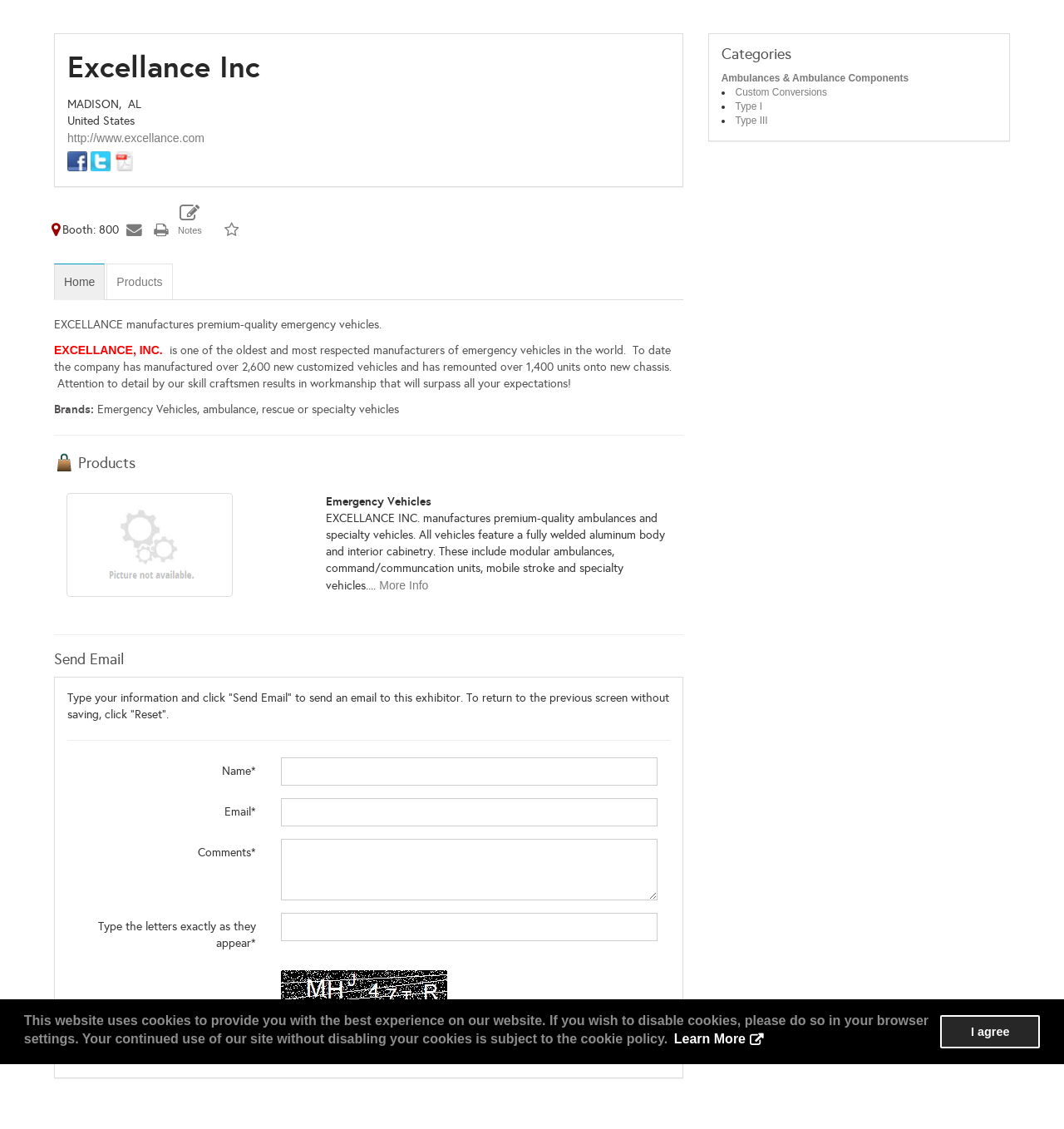Show the bounding box coordinates for the HTML element as described: "More Info Less Info".

[0.356, 0.513, 0.403, 0.525]